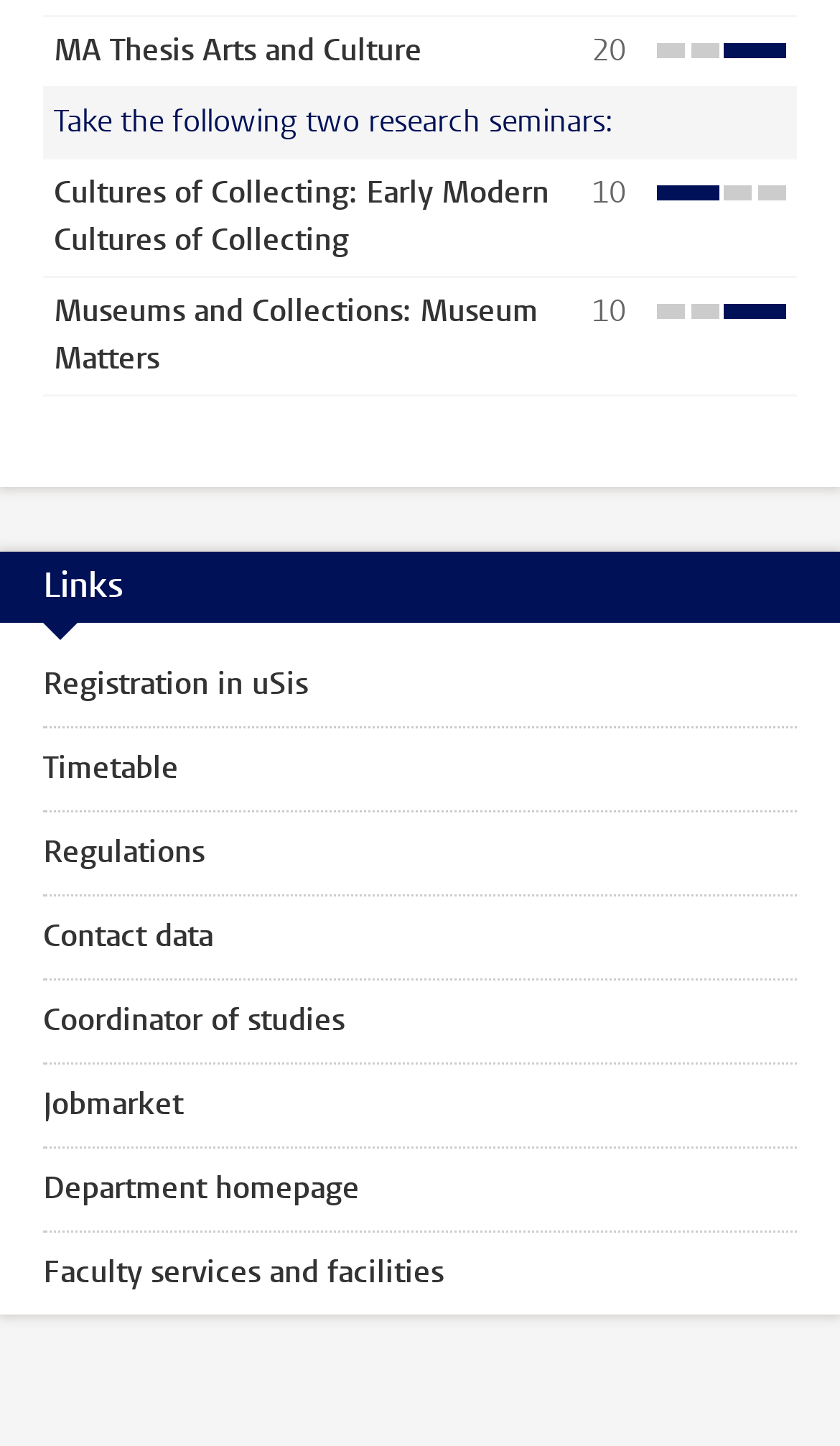What is the name of the research seminar mentioned in the webpage?
Please use the image to provide a one-word or short phrase answer.

Cultures of Collecting: Early Modern Cultures of Collecting